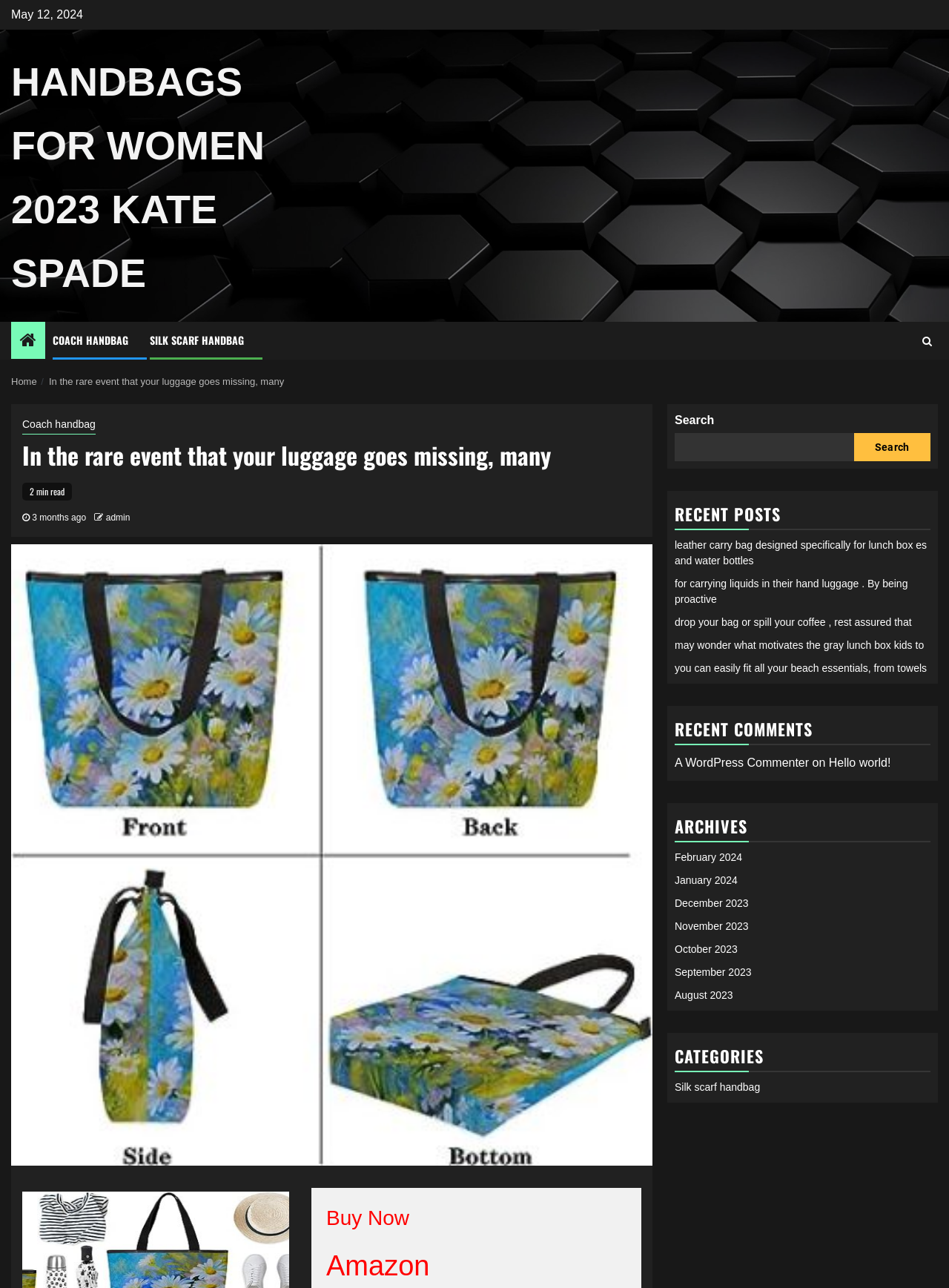Find the bounding box coordinates of the UI element according to this description: "Home".

[0.012, 0.292, 0.039, 0.301]